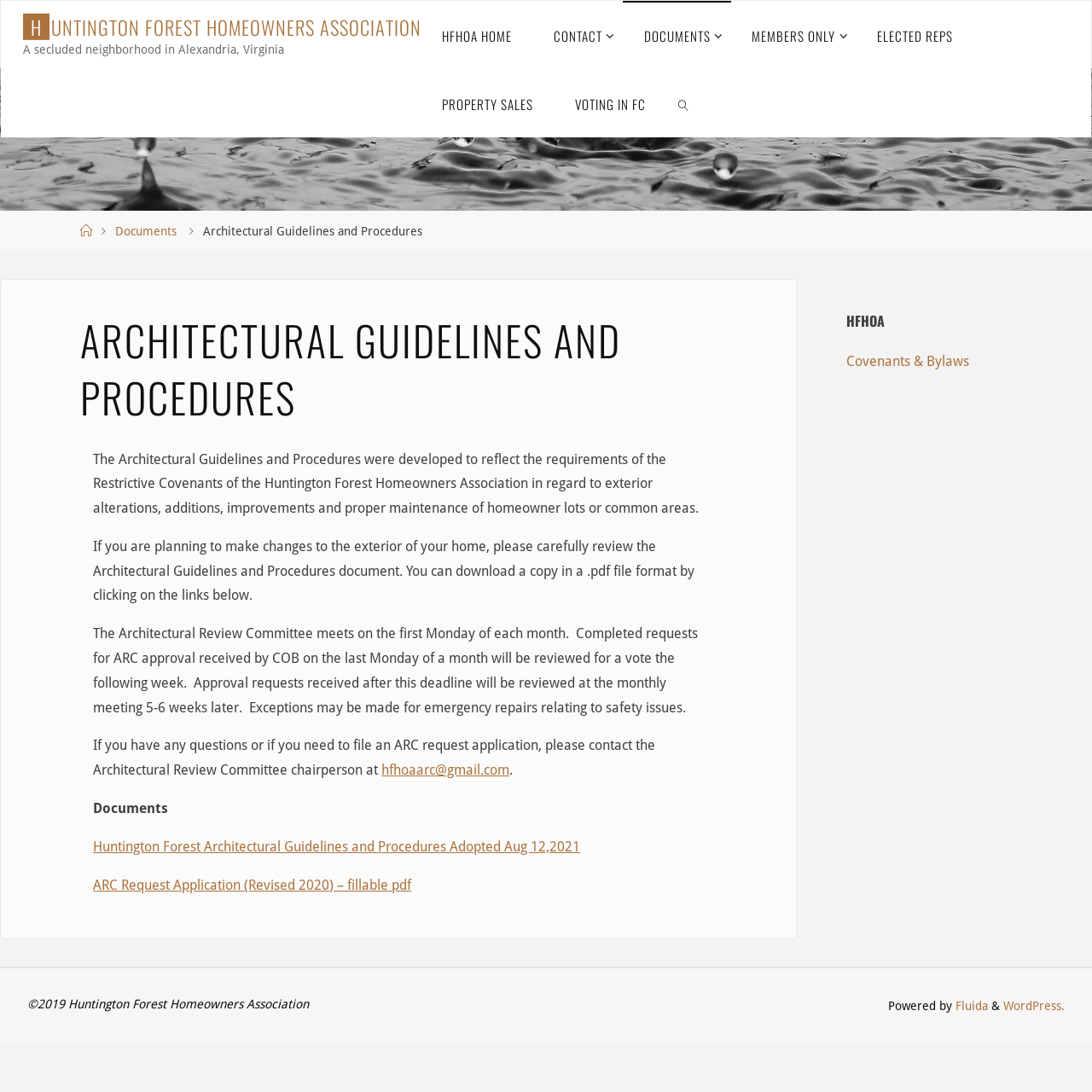Respond to the following question using a concise word or phrase: 
What is the purpose of the Architectural Review Committee?

To review exterior alterations